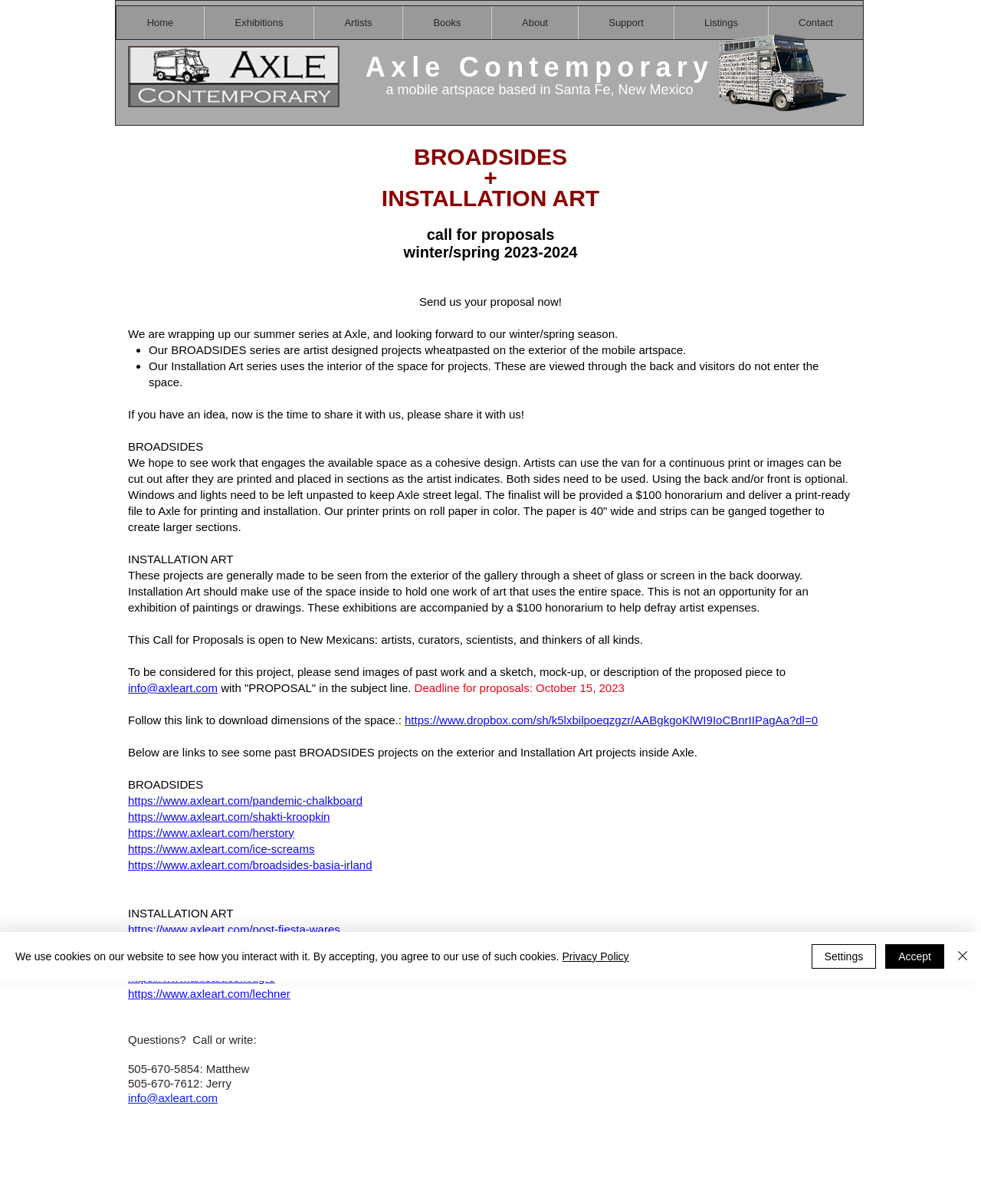Can you give a detailed response to the following question using the information from the image? What is the purpose of the BROADSIDES series?

The purpose of the BROADSIDES series is to feature artist designed projects wheatpasted on the exterior of the mobile artspace, as mentioned in the text 'Our BROADSIDES series are artist designed projects wheatpasted on the exterior of the mobile artspace.'